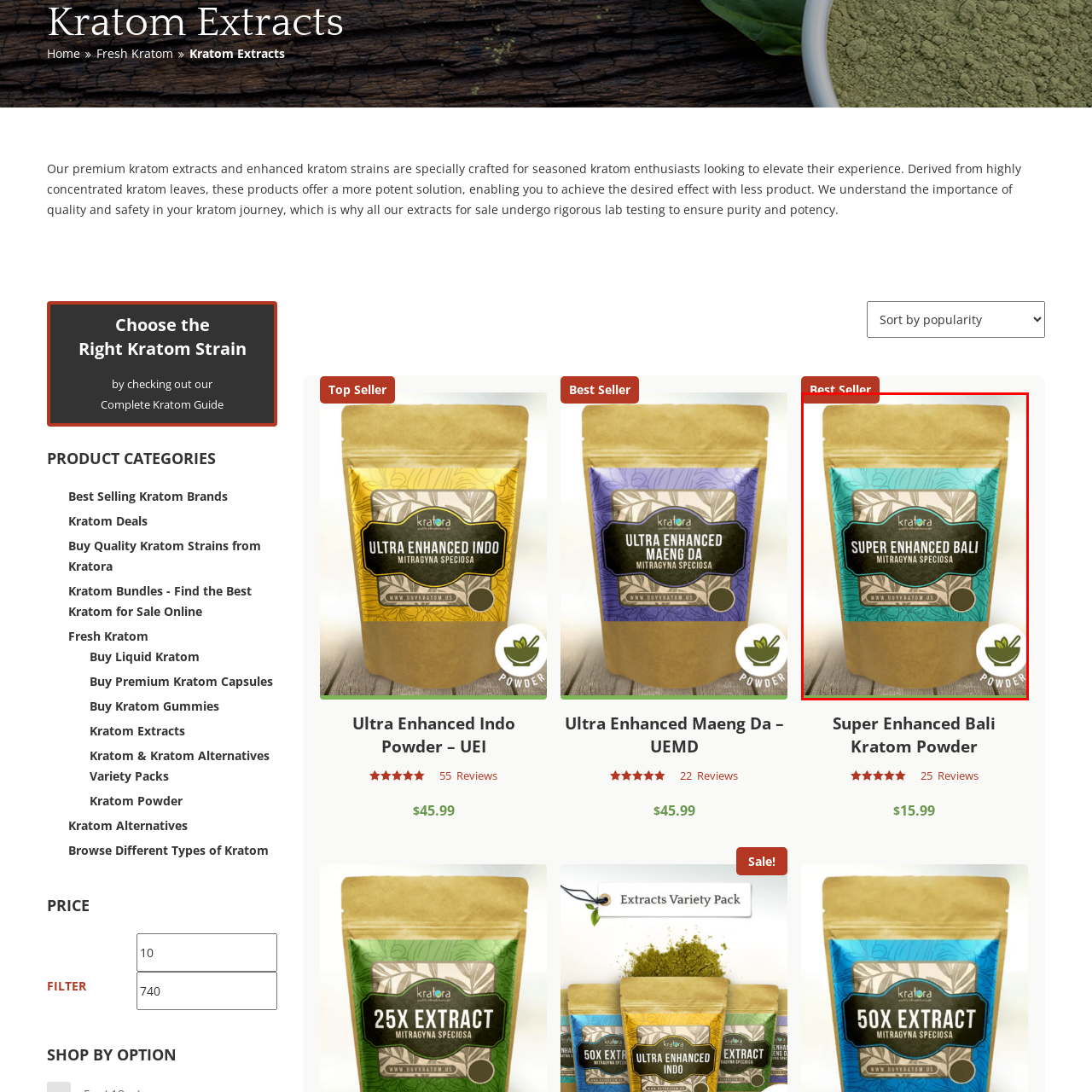Pay attention to the section of the image delineated by the white outline and provide a detailed response to the subsequent question, based on your observations: 
What is the purpose of the red banner?

The caption states that the red banner at the top of the package highlights that it is a 'Best Seller', which implies that the purpose of the red banner is to emphasize its popularity among consumers.